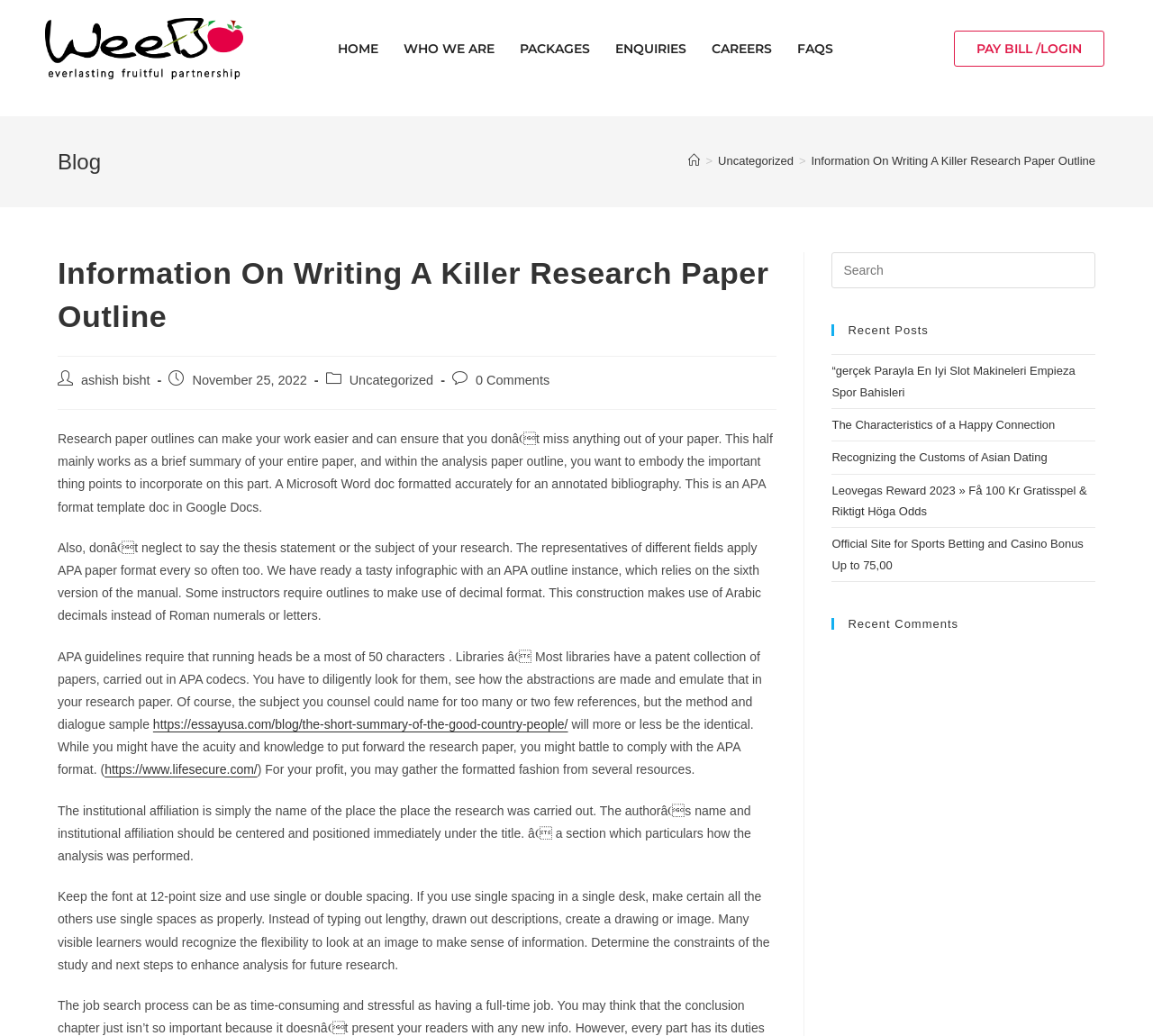Identify the bounding box coordinates for the element you need to click to achieve the following task: "Read the 'Information On Writing A Killer Research Paper Outline' article". The coordinates must be four float values ranging from 0 to 1, formatted as [left, top, right, bottom].

[0.05, 0.244, 0.674, 0.345]